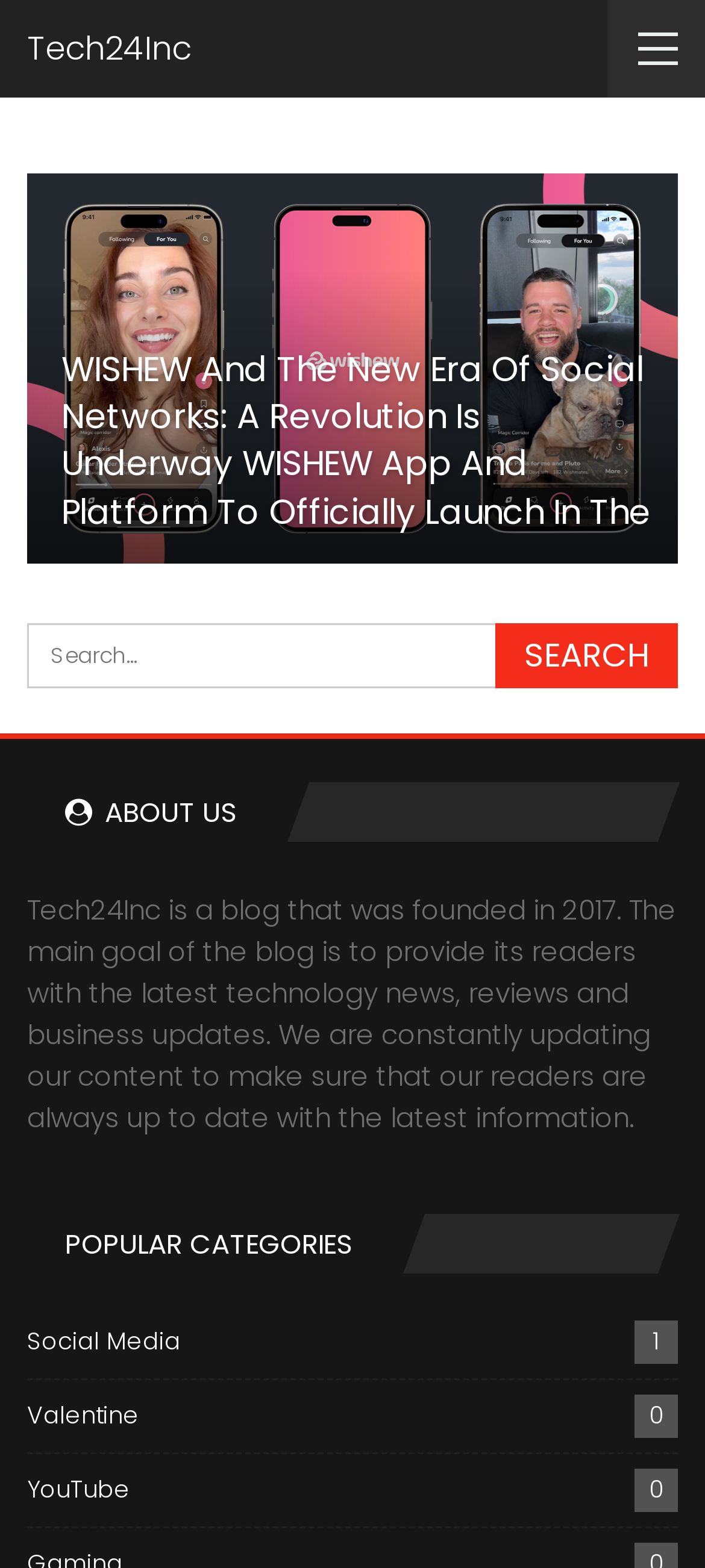Identify the bounding box coordinates for the UI element described as: "Social Media1".

[0.038, 0.844, 0.256, 0.866]